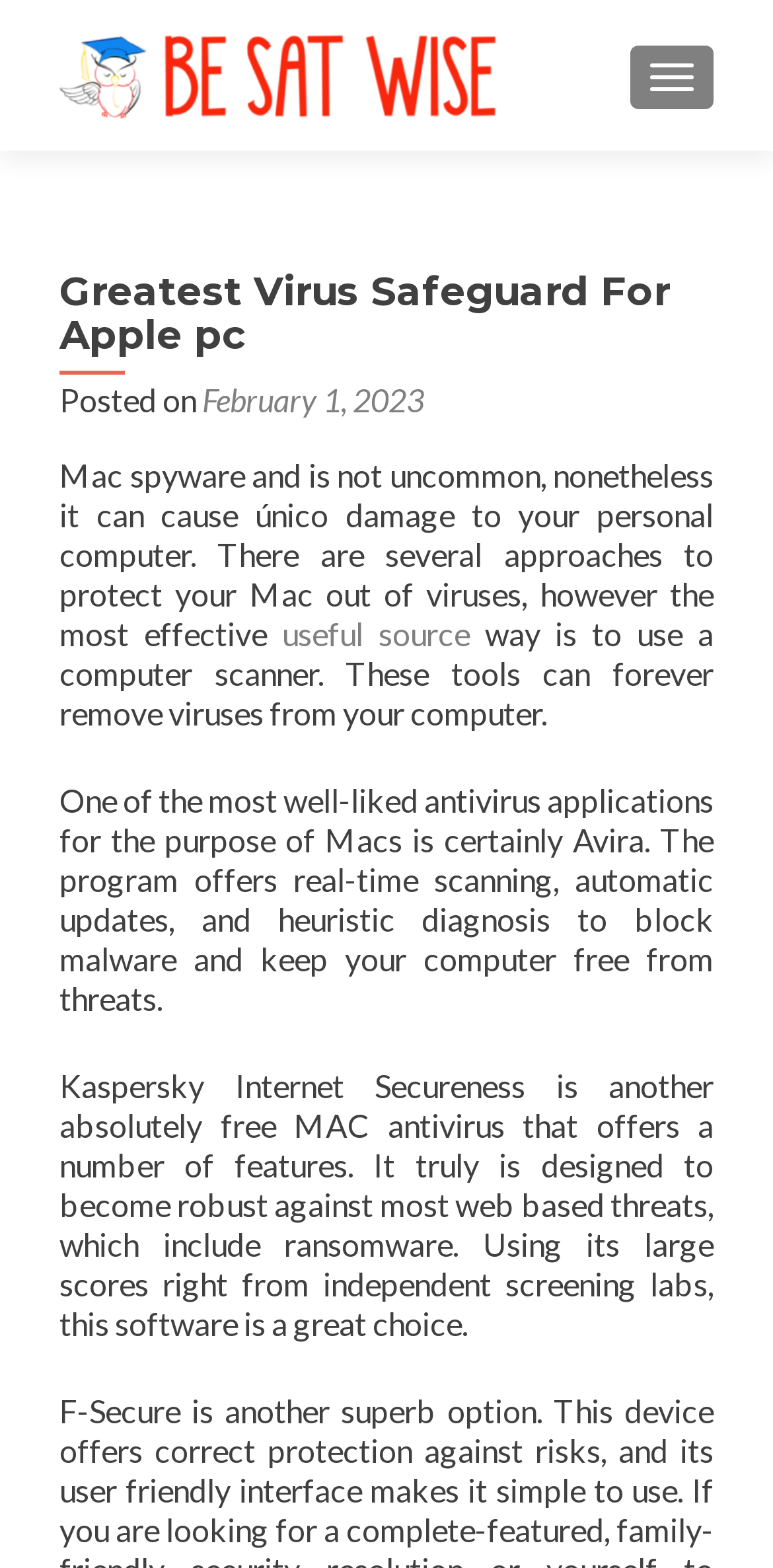Determine the bounding box coordinates (top-left x, top-left y, bottom-right x, bottom-right y) of the UI element described in the following text: Menu

[0.815, 0.029, 0.923, 0.07]